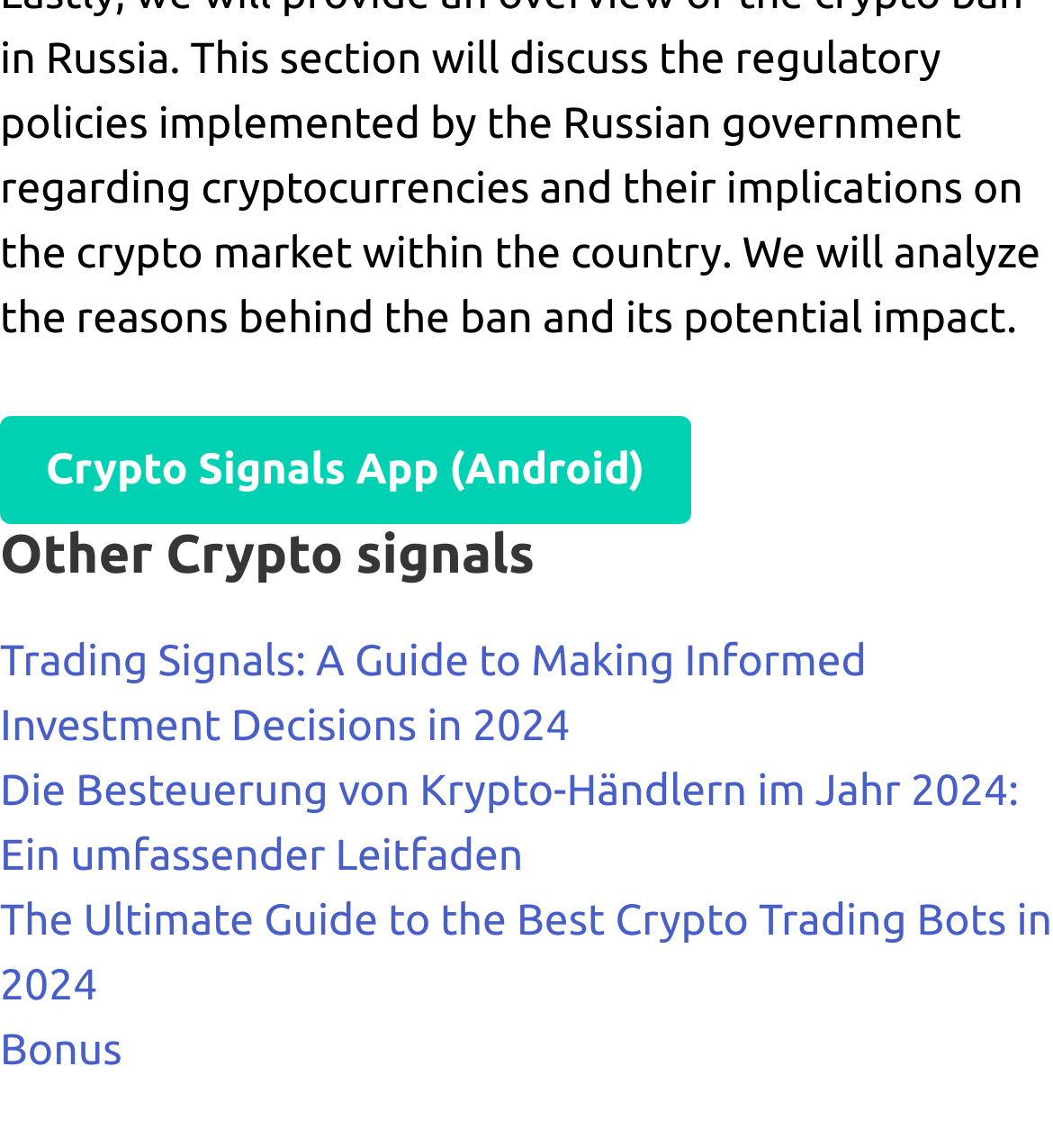Mark the bounding box of the element that matches the following description: "Bonus".

[0.0, 0.893, 0.116, 0.935]